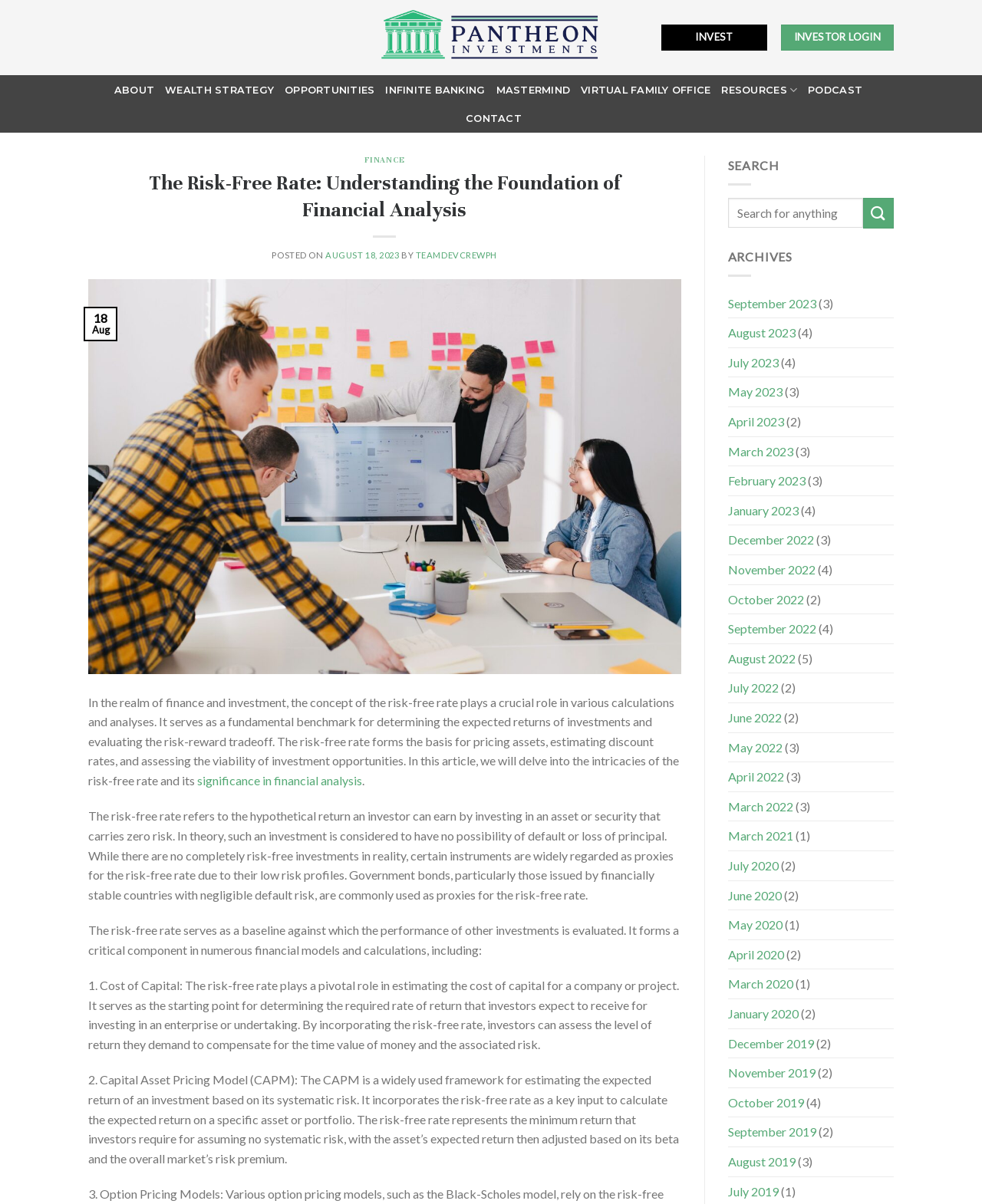How many links are there in the main navigation menu?
Please answer the question as detailed as possible.

The main navigation menu is located at the top of the webpage and contains links to 'ABOUT', 'WEALTH STRATEGY', 'OPPORTUNITIES', 'INFINITE BANKING', 'MASTERMIND', 'VIRTUAL FAMILY OFFICE', and 'RESOURCES'. Counting these links, there are 7 in total.